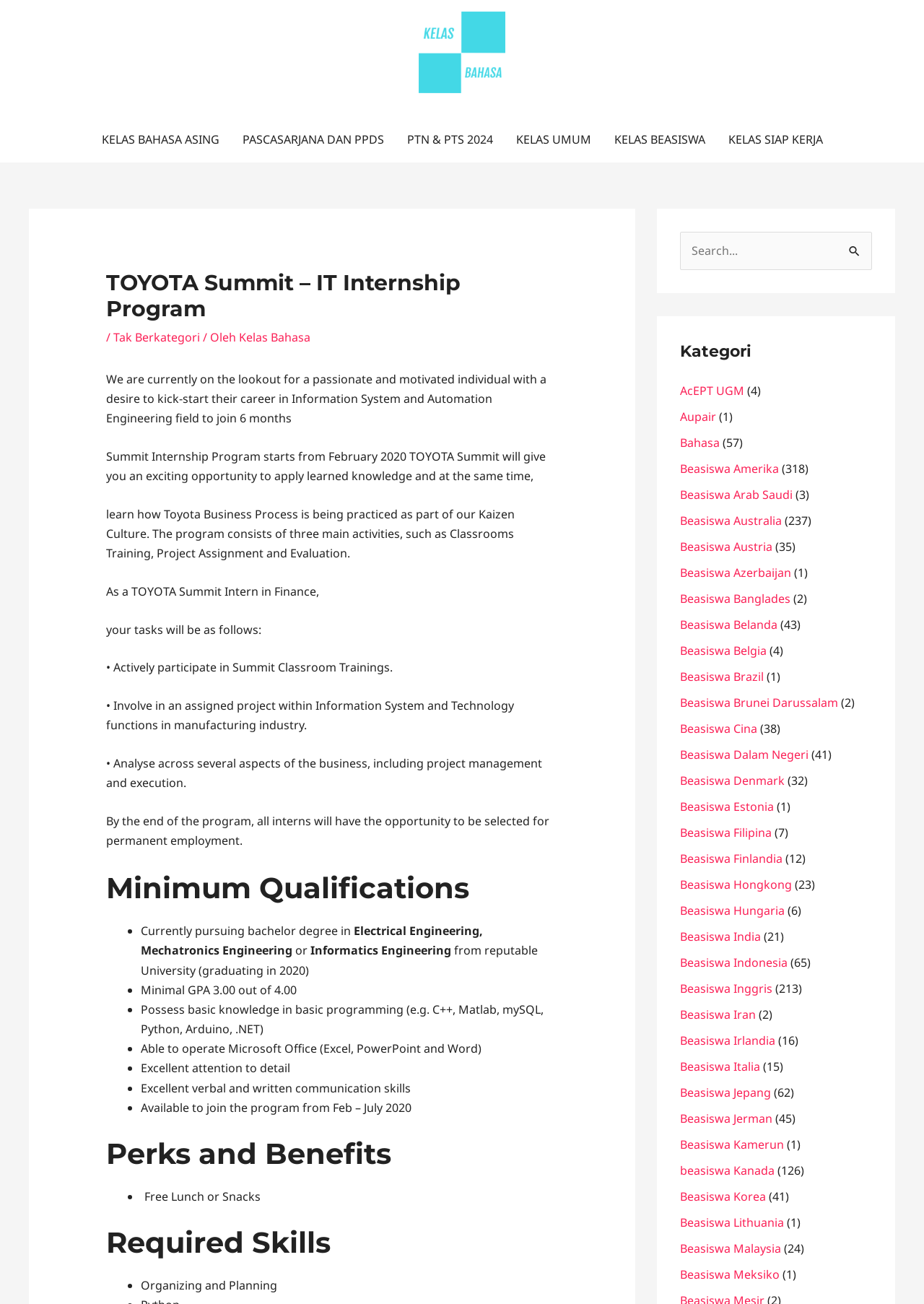Determine the bounding box coordinates of the region I should click to achieve the following instruction: "Read more about 'TOYOTA Summit – IT Internship Program'". Ensure the bounding box coordinates are four float numbers between 0 and 1, i.e., [left, top, right, bottom].

[0.115, 0.207, 0.604, 0.247]